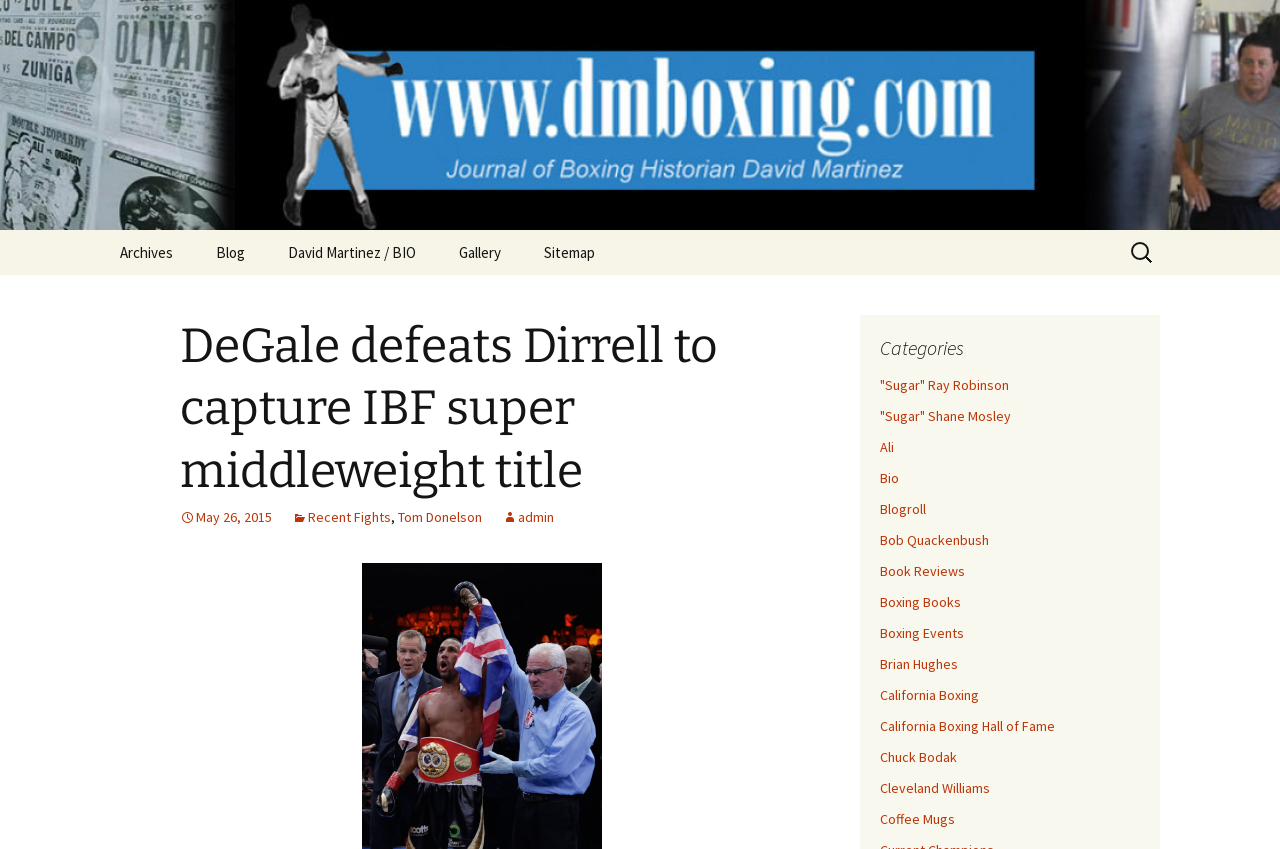Generate an in-depth caption that captures all aspects of the webpage.

The webpage is a blog about boxing, specifically focused on the historian David Martinez. At the top, there is a header with a link to "David Martinez Boxing Journal of a Boxing Historian". Below this, there are several links to navigate the site, including "Archives", "Blog", "David Martinez / BIO", "Gallery", and "Sitemap". 

On the right side, there is a search bar with a label "Search for:". 

The main content of the page is an article with the title "DeGale defeats Dirrell to capture IBF super middleweight title". The article has a date "May 26, 2015" and is categorized under "Recent Fights". There are also links to related topics, including "Tom Donelson" and "admin". 

Below the article, there are categories listed, including famous boxers like "Sugar" Ray Robinson, "Sugar" Shane Mosley, and Ali, as well as topics like "Bio", "Blogroll", and "Boxing Books". There are a total of 19 categories listed.